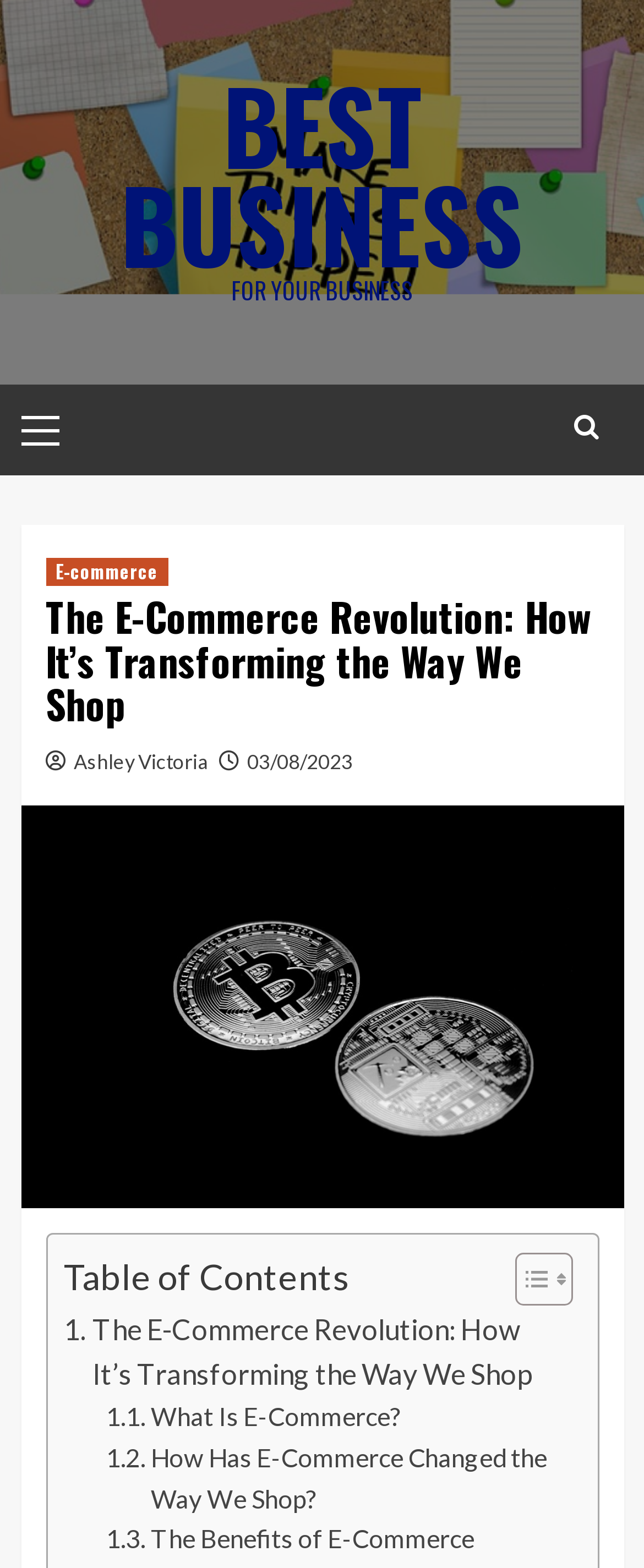Utilize the details in the image to give a detailed response to the question: What is the main topic of this webpage?

The main topic of this webpage is e-commerce, which can be inferred from the header 'The E-Commerce Revolution: How It’s Transforming the Way We Shop' and the links 'E-commerce', '. What Is E-Commerce?', '. How Has E-Commerce Changed the Way We Shop?', and '. The Benefits of E-Commerce'.